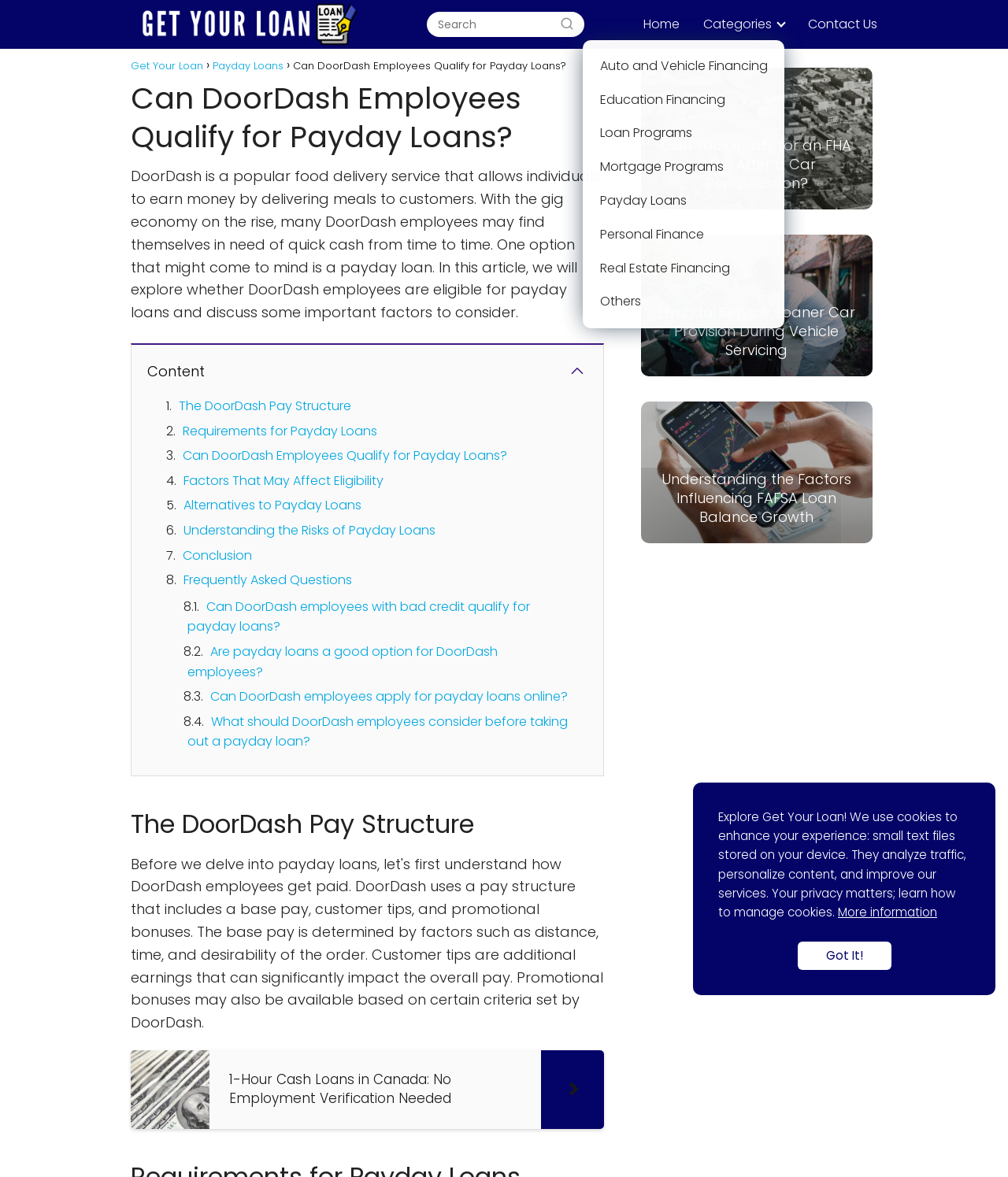Given the element description: "November 2020", predict the bounding box coordinates of this UI element. The coordinates must be four float numbers between 0 and 1, given as [left, top, right, bottom].

None